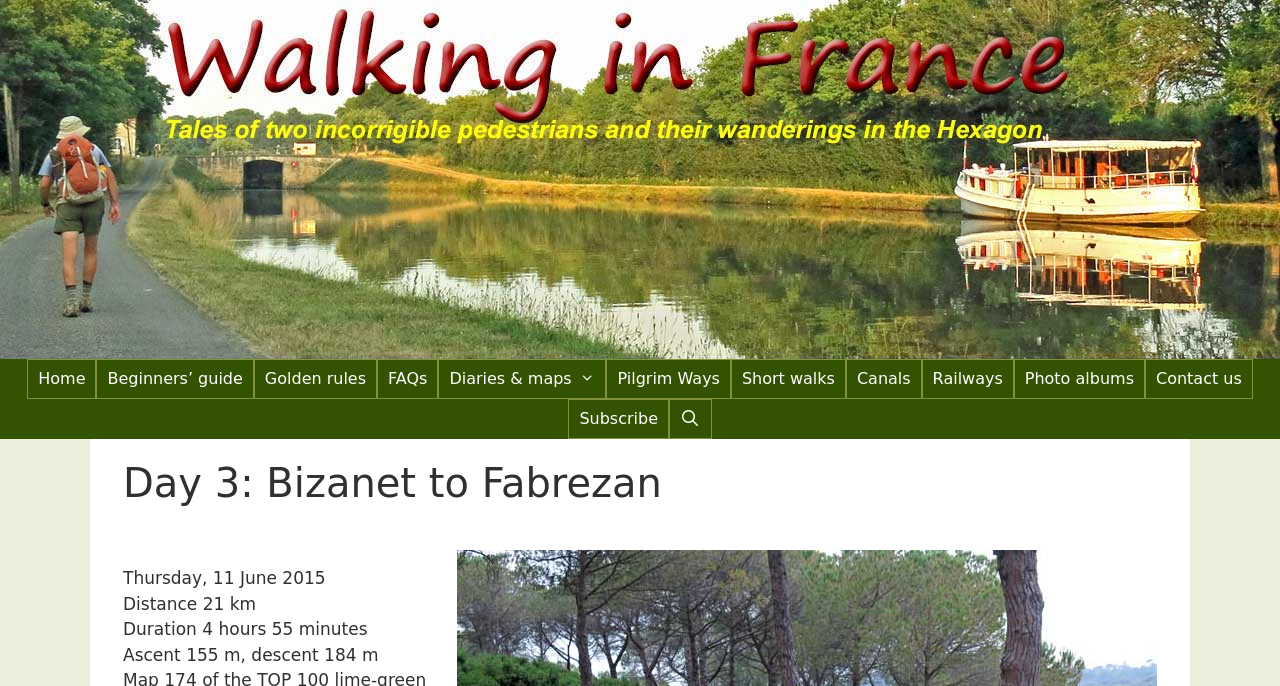Locate the bounding box coordinates of the element that should be clicked to execute the following instruction: "go to home page".

[0.021, 0.523, 0.075, 0.582]